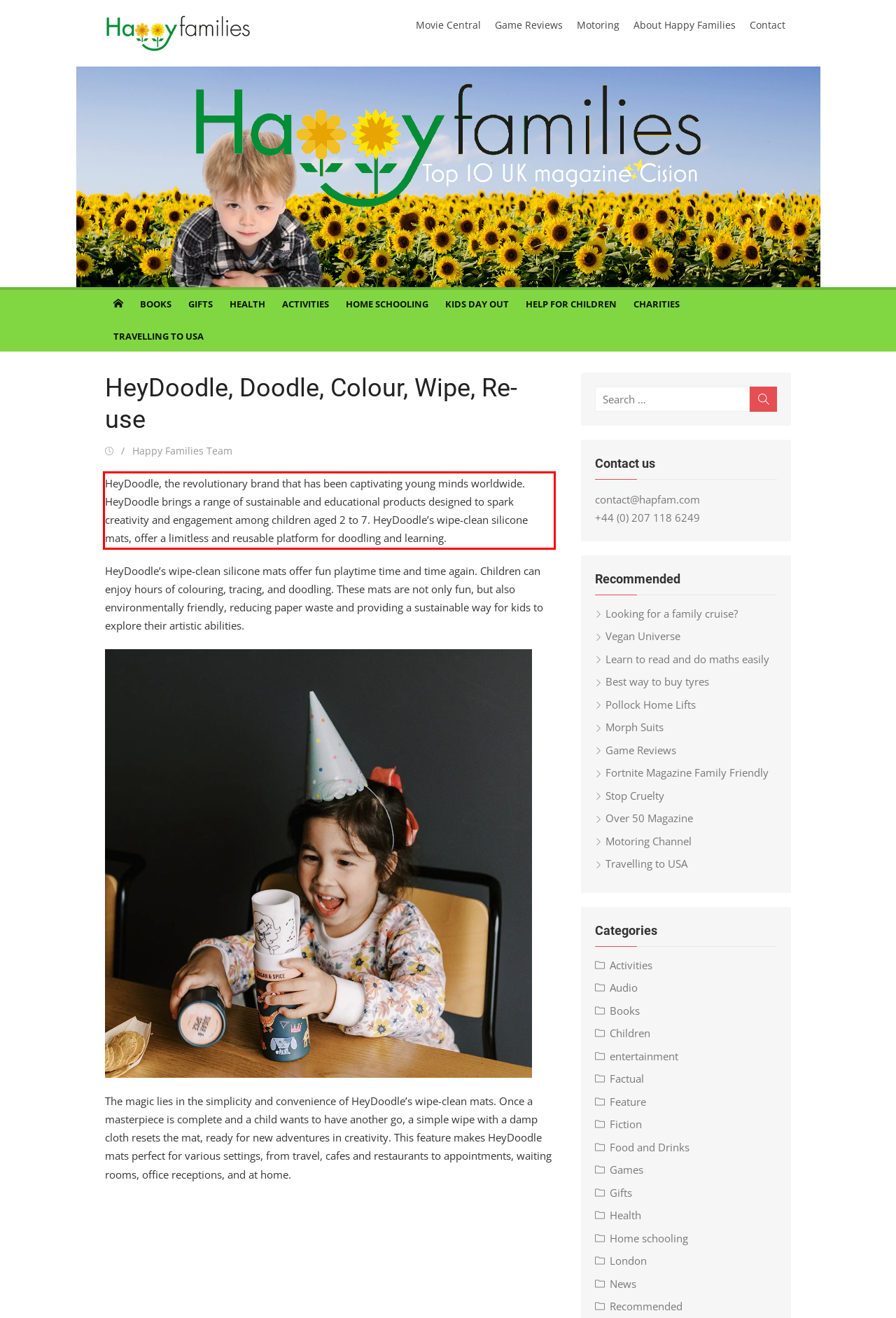You are provided with a screenshot of a webpage featuring a red rectangle bounding box. Extract the text content within this red bounding box using OCR.

HeyDoodle, the revolutionary brand that has been captivating young minds worldwide. HeyDoodle brings a range of sustainable and educational products designed to spark creativity and engagement among children aged 2 to 7. HeyDoodle’s wipe-clean silicone mats, offer a limitless and reusable platform for doodling and learning.